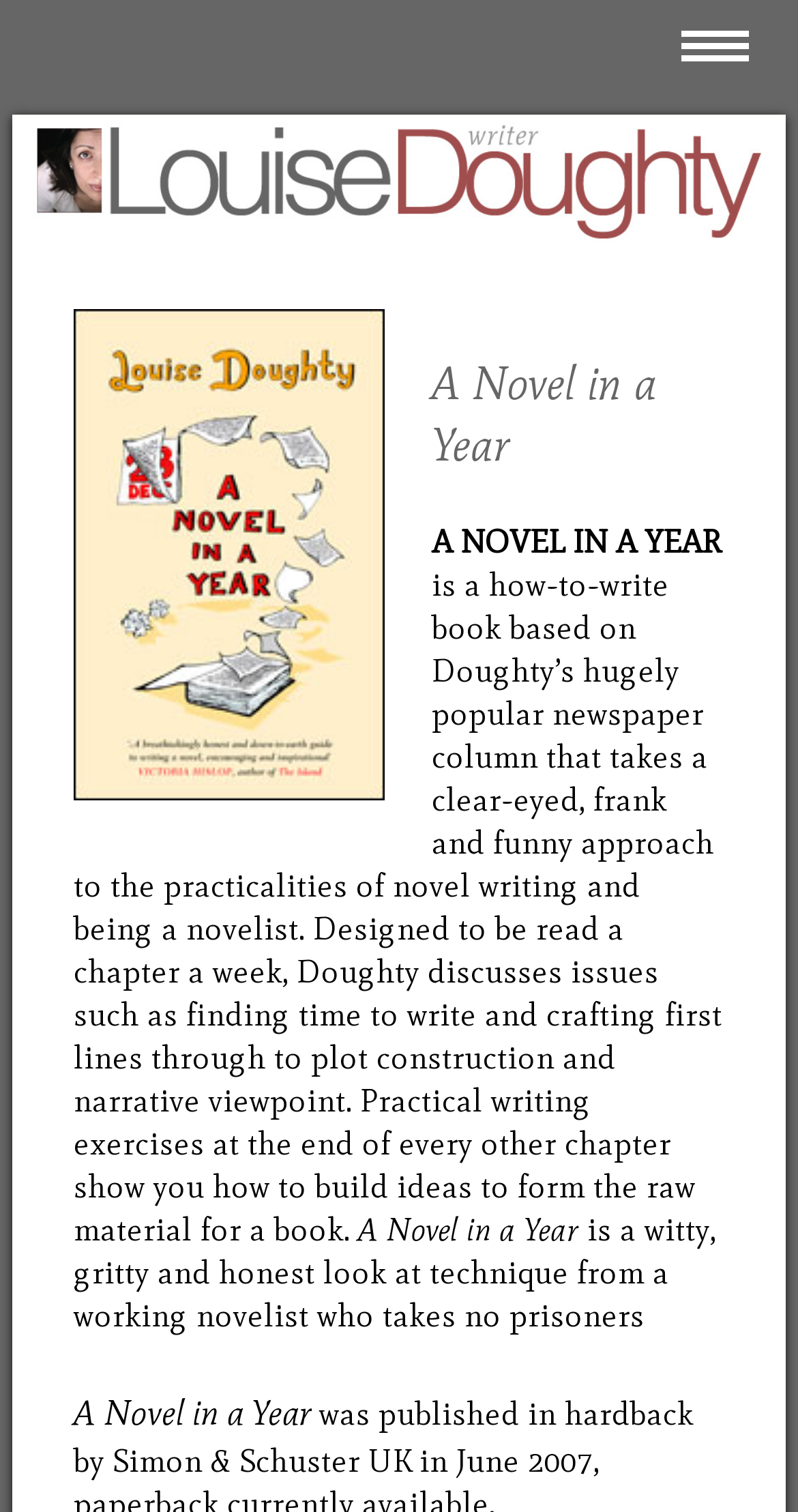Please give a succinct answer to the question in one word or phrase:
Who is the author of the book?

Louise Doughty